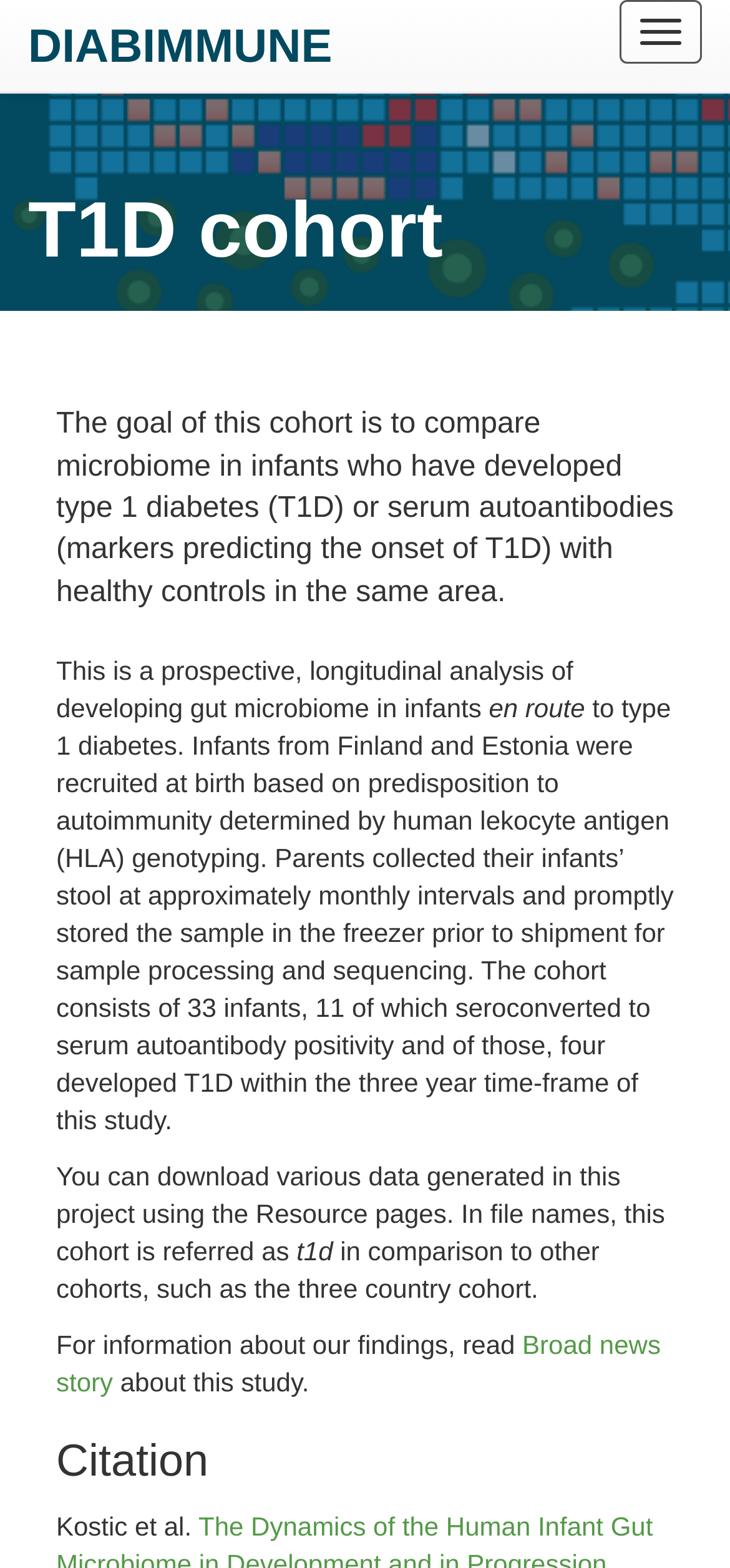What is the goal of this cohort?
Provide a short answer using one word or a brief phrase based on the image.

Compare microbiome in infants